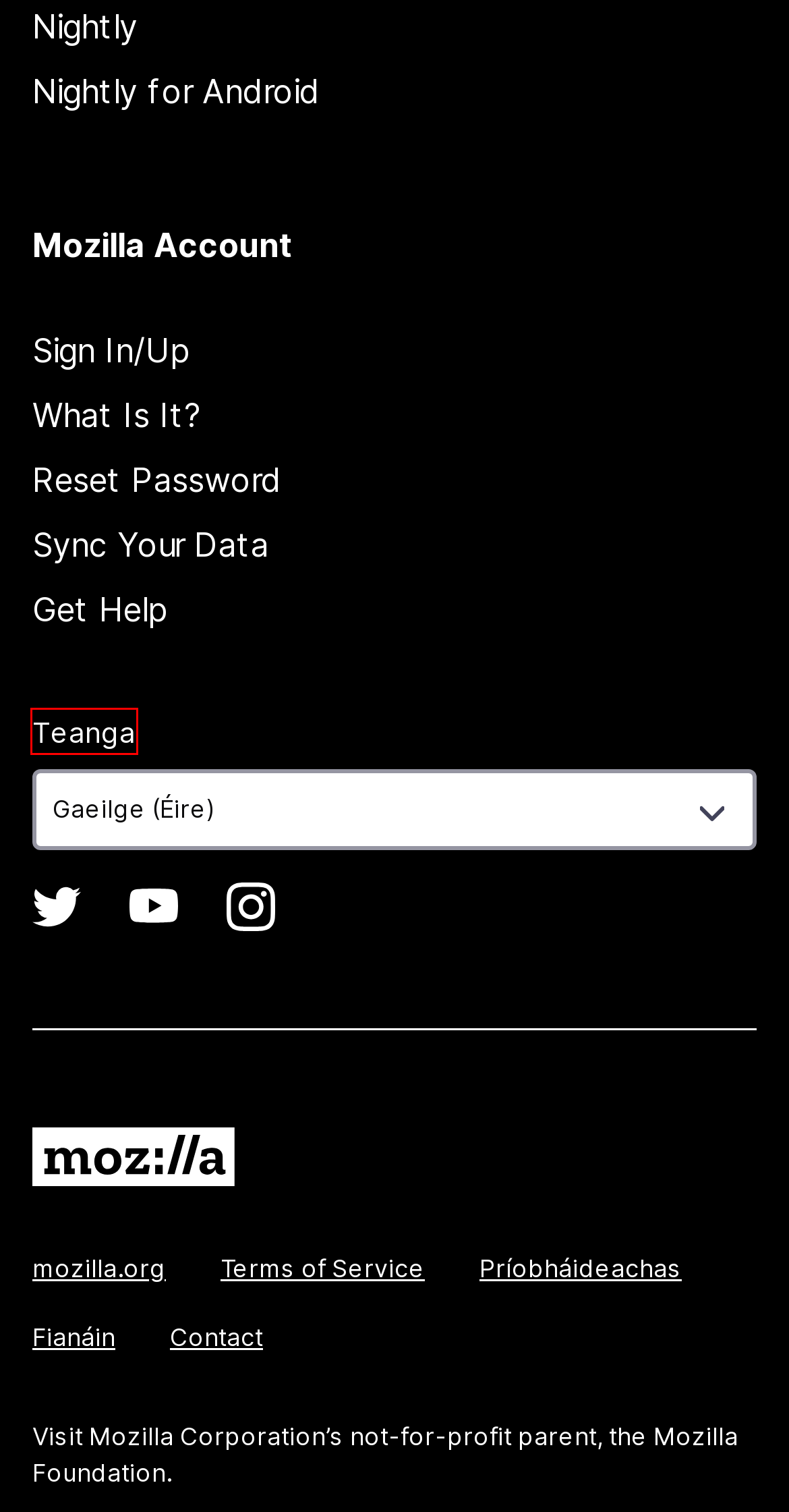Using the screenshot of a webpage with a red bounding box, pick the webpage description that most accurately represents the new webpage after the element inside the red box is clicked. Here are the candidates:
A. Mozilla accounts
B. Websites, Communications & Cookies Privacy Notice — Mozilla
C. Websites & Communications Terms of Use — Mozilla
D. Download and test future releases of Firefox for desktop, Android and iOS.
E. Internet for people, not profit — Mozilla Global
F. Try New Features in a Pre-Release Android Browser | Firefox
G. GitHub - mozilla/kitsune: Platform for Mozilla Support
H. Choose your language or locale to browse Mozilla.org — Mozilla

H